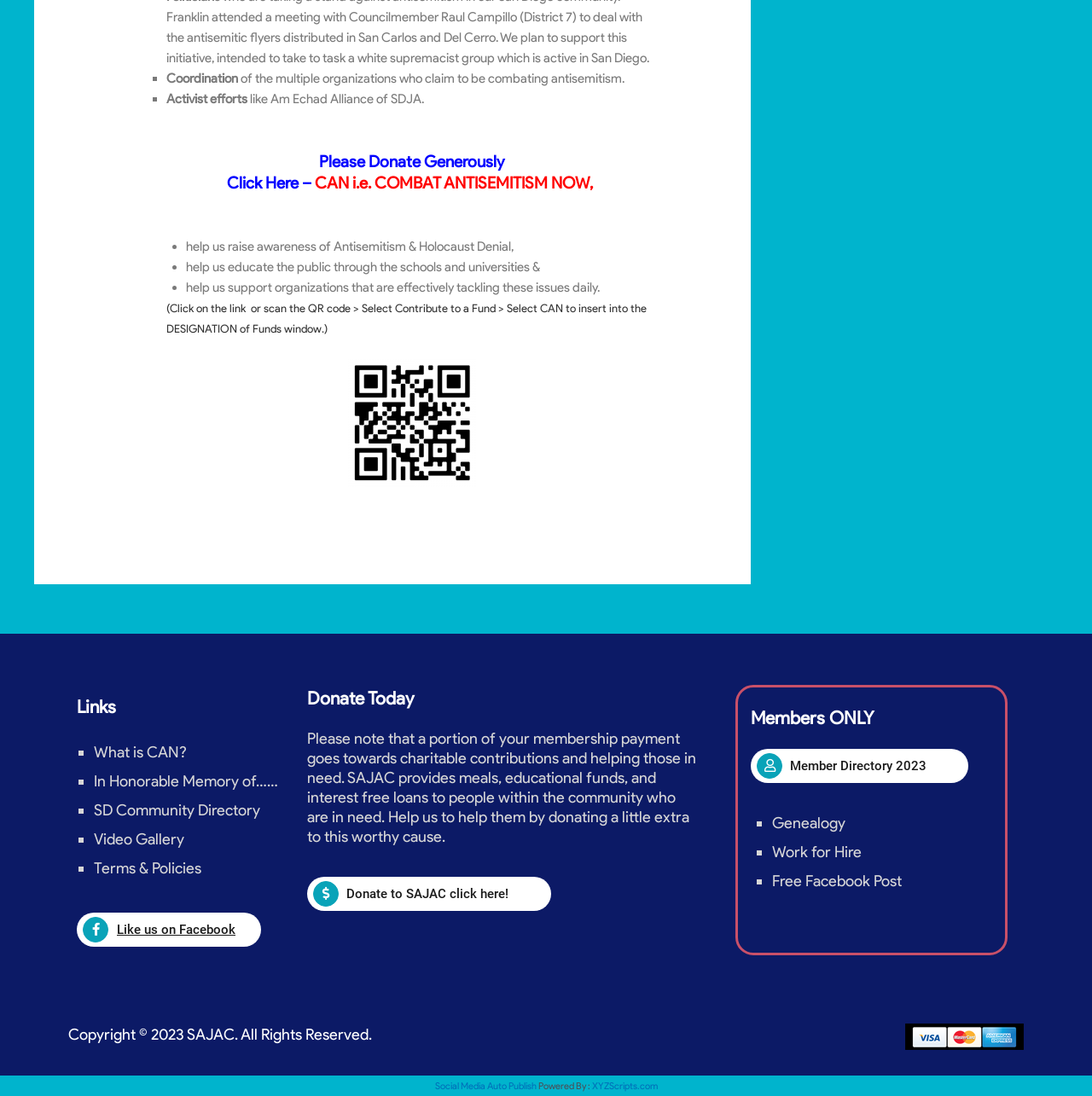Using the information in the image, give a comprehensive answer to the question: 
What is the purpose of the 'Donate Today' button?

The 'Donate Today' button is located near the text 'Please note that a portion of your membership payment goes towards charitable contributions and helping those in need.' which suggests that the purpose of the button is to help those in need.